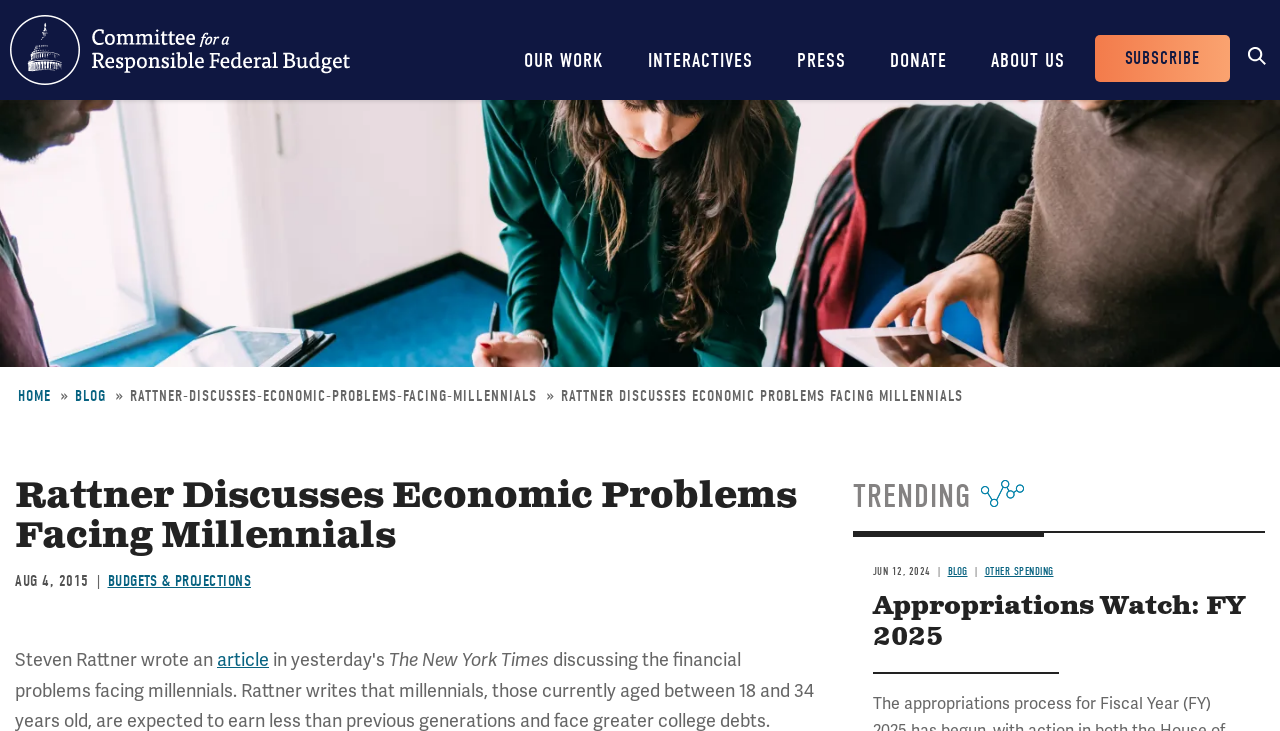What is the name of the committee?
Based on the screenshot, answer the question with a single word or phrase.

Committee for a Responsible Federal Budget